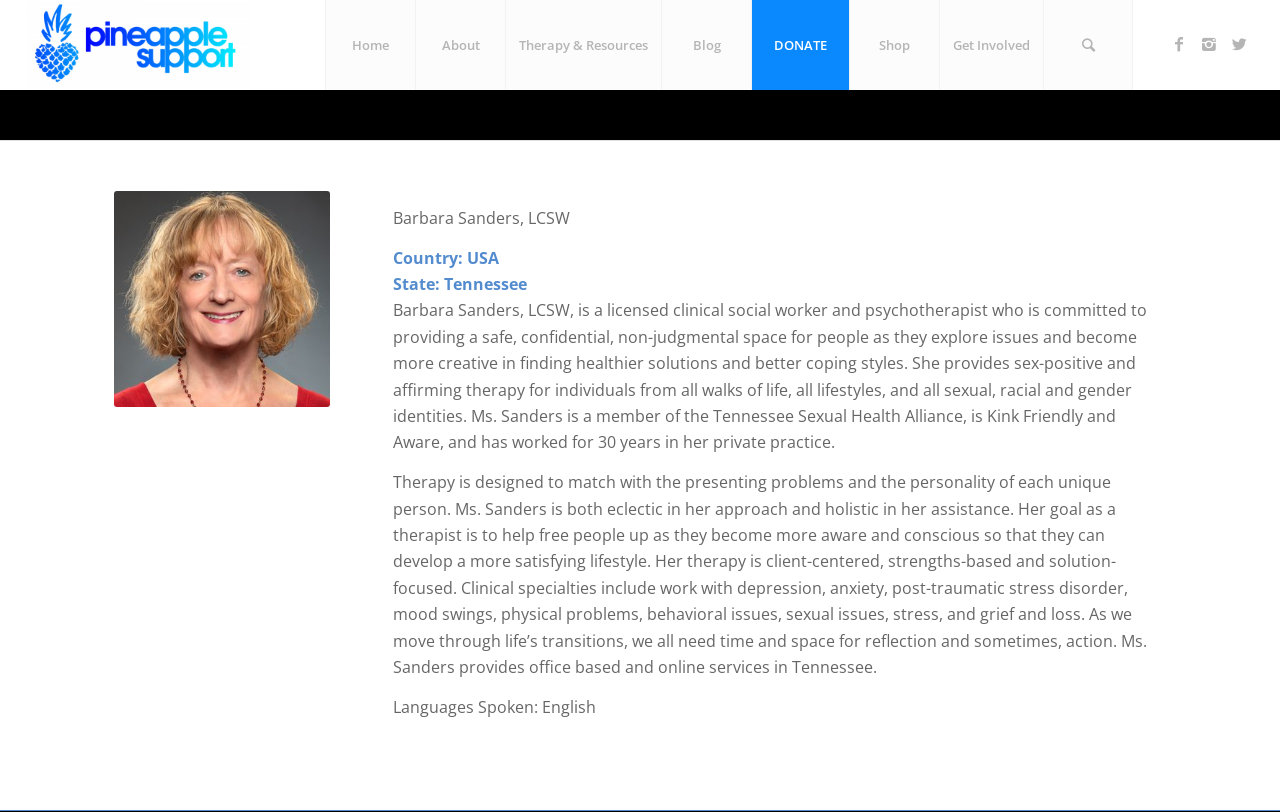Show the bounding box coordinates of the element that should be clicked to complete the task: "Click on the 'HHA is Hiring' link".

None